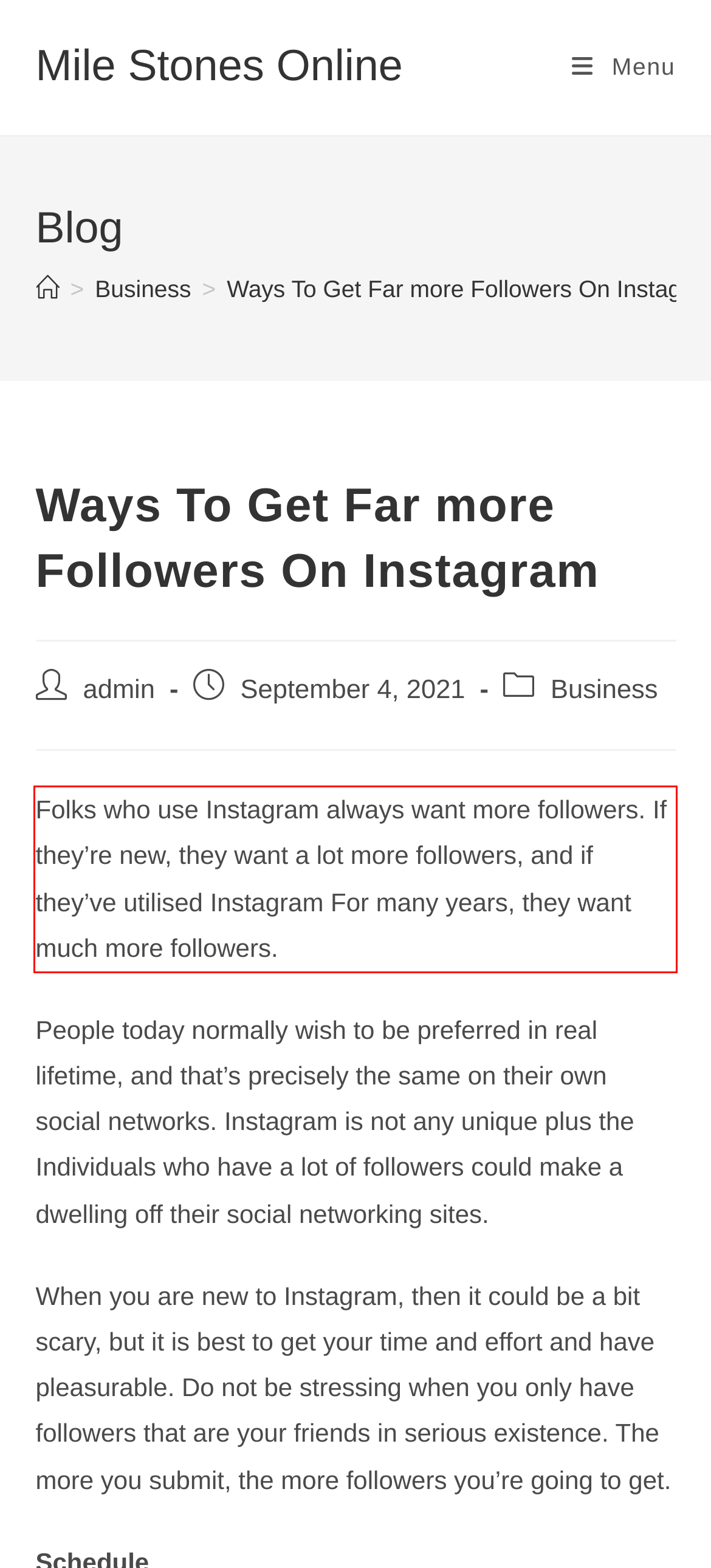Please identify and extract the text from the UI element that is surrounded by a red bounding box in the provided webpage screenshot.

Folks who use Instagram always want more followers. If they’re new, they want a lot more followers, and if they’ve utilised Instagram For many years, they want much more followers.